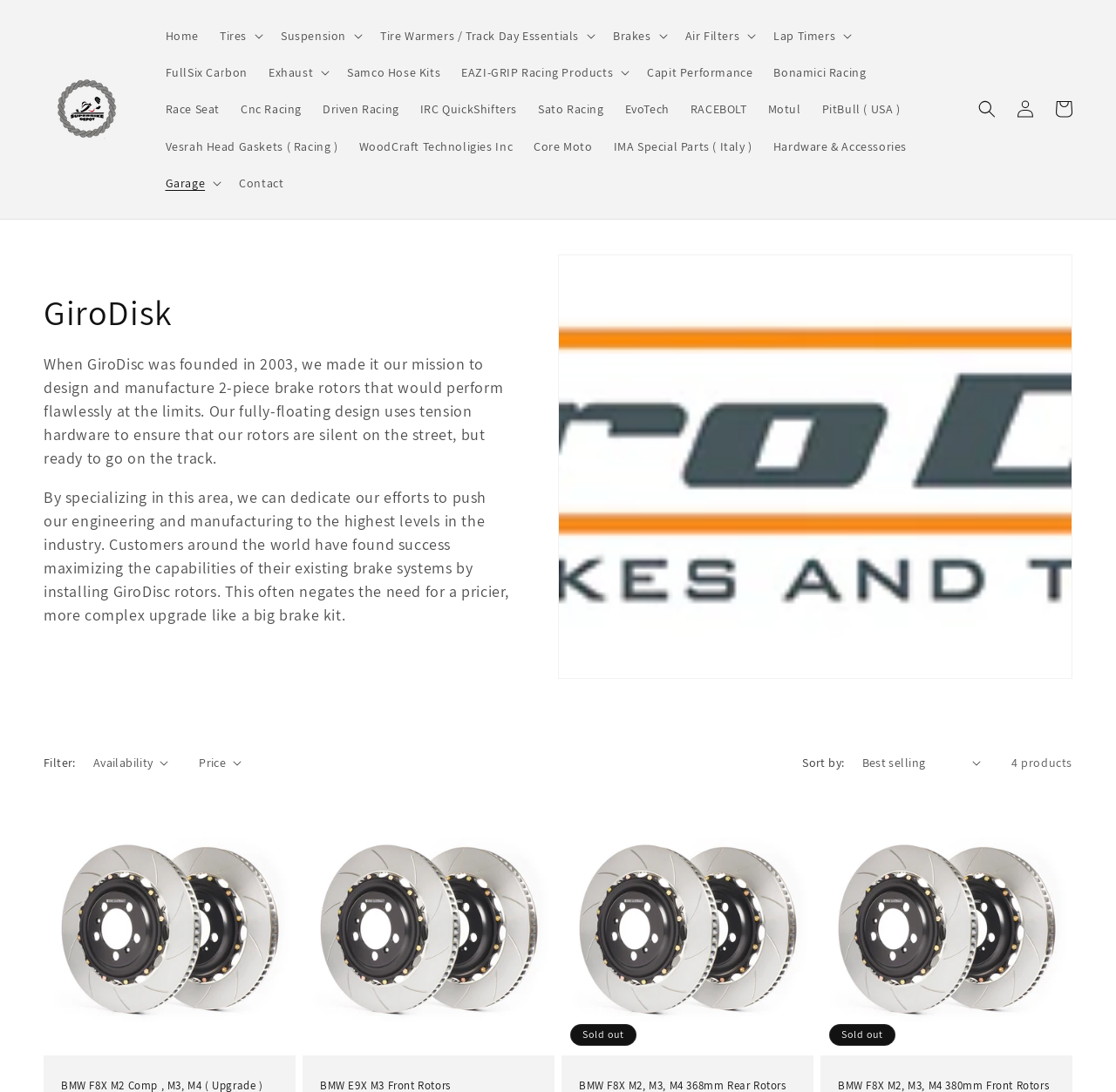Could you determine the bounding box coordinates of the clickable element to complete the instruction: "Sort products by price"? Provide the coordinates as four float numbers between 0 and 1, i.e., [left, top, right, bottom].

[0.178, 0.69, 0.216, 0.707]